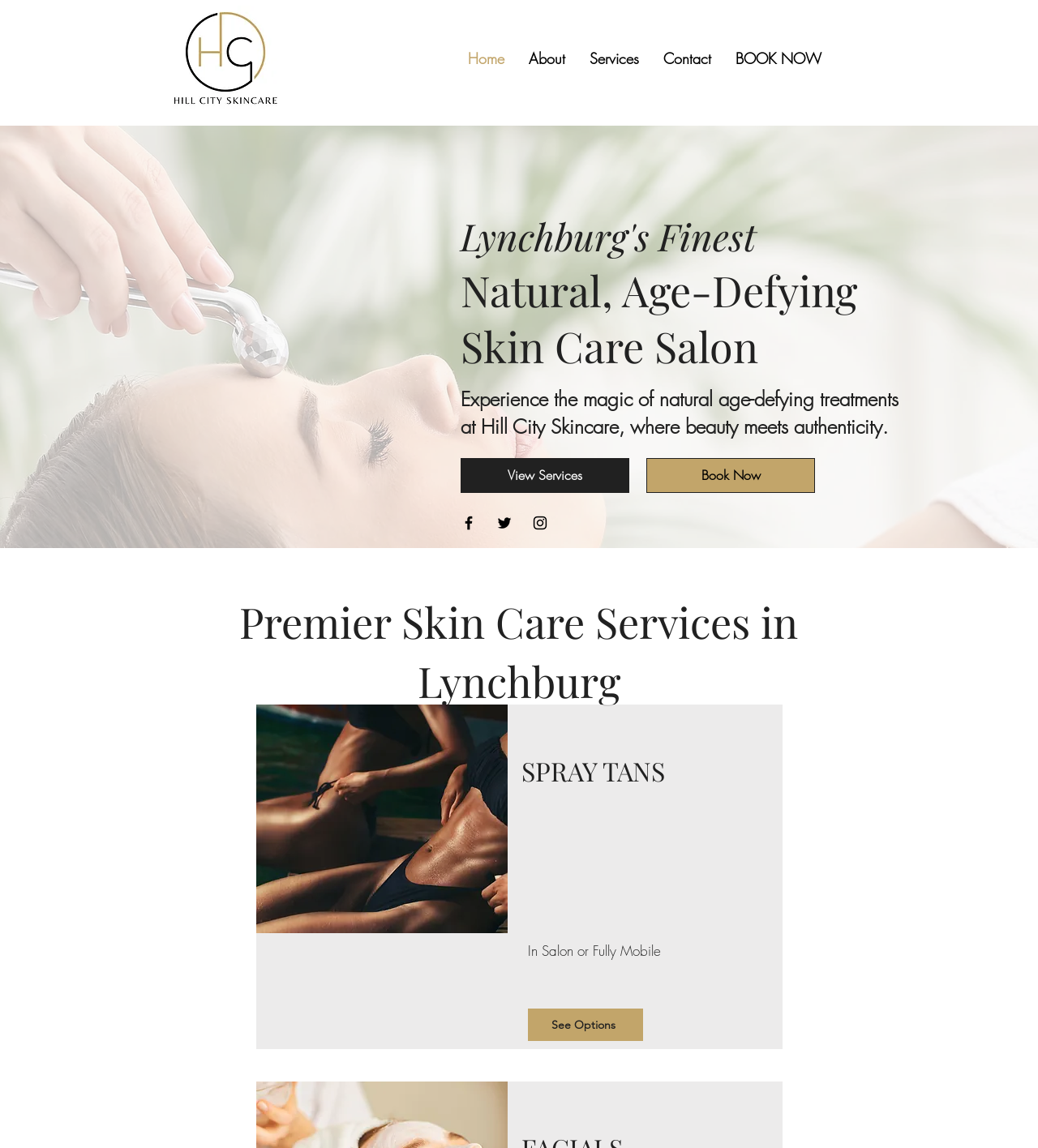Given the element description, predict the bounding box coordinates in the format (top-left x, top-left y, bottom-right x, bottom-right y). Make sure all values are between 0 and 1. Here is the element description: Godaddy Domain Search

None